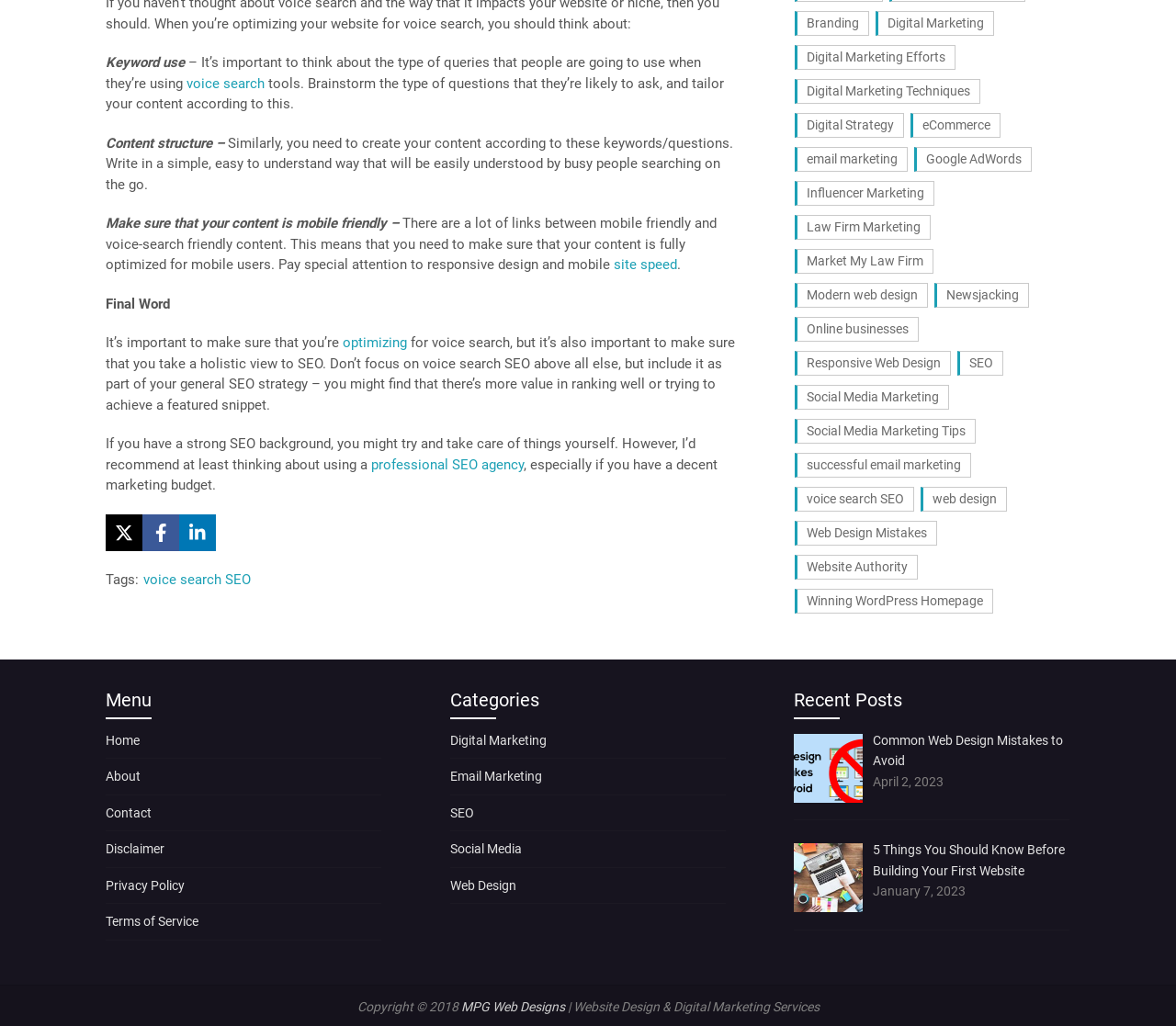Given the description: "Influencer Marketing", determine the bounding box coordinates of the UI element. The coordinates should be formatted as four float numbers between 0 and 1, [left, top, right, bottom].

[0.676, 0.176, 0.795, 0.2]